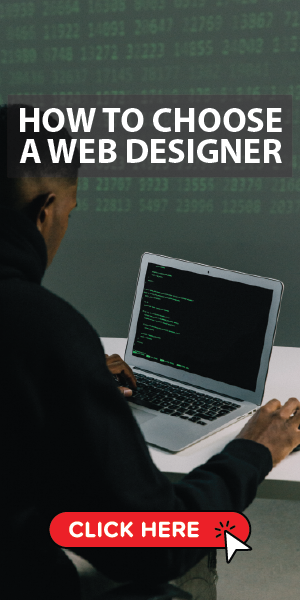Respond with a single word or phrase to the following question:
What is the purpose of the red button?

To invite interaction